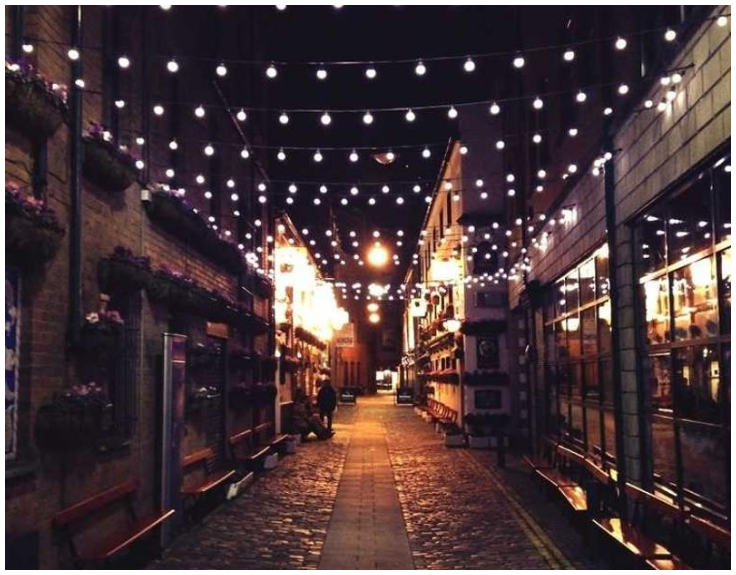What is the purpose of the benches in the alleyway?
Please provide a single word or phrase based on the screenshot.

To invite visitors to pause and enjoy